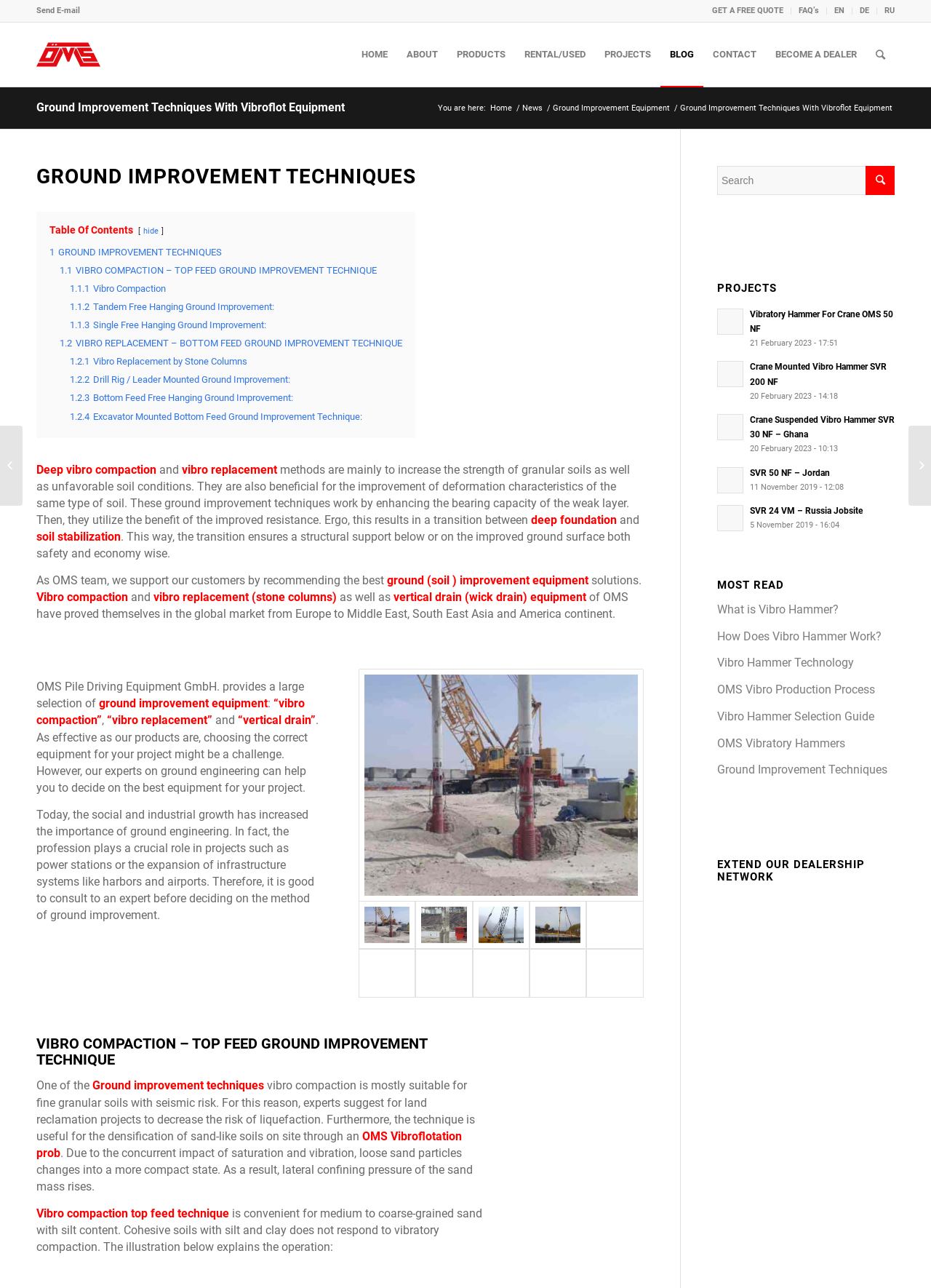Refer to the image and offer a detailed explanation in response to the question: What is the company name?

The company name is OMS, which can be found in the link 'OMS Vibro' and the image 'OMS Vibro' at the top left of the webpage.